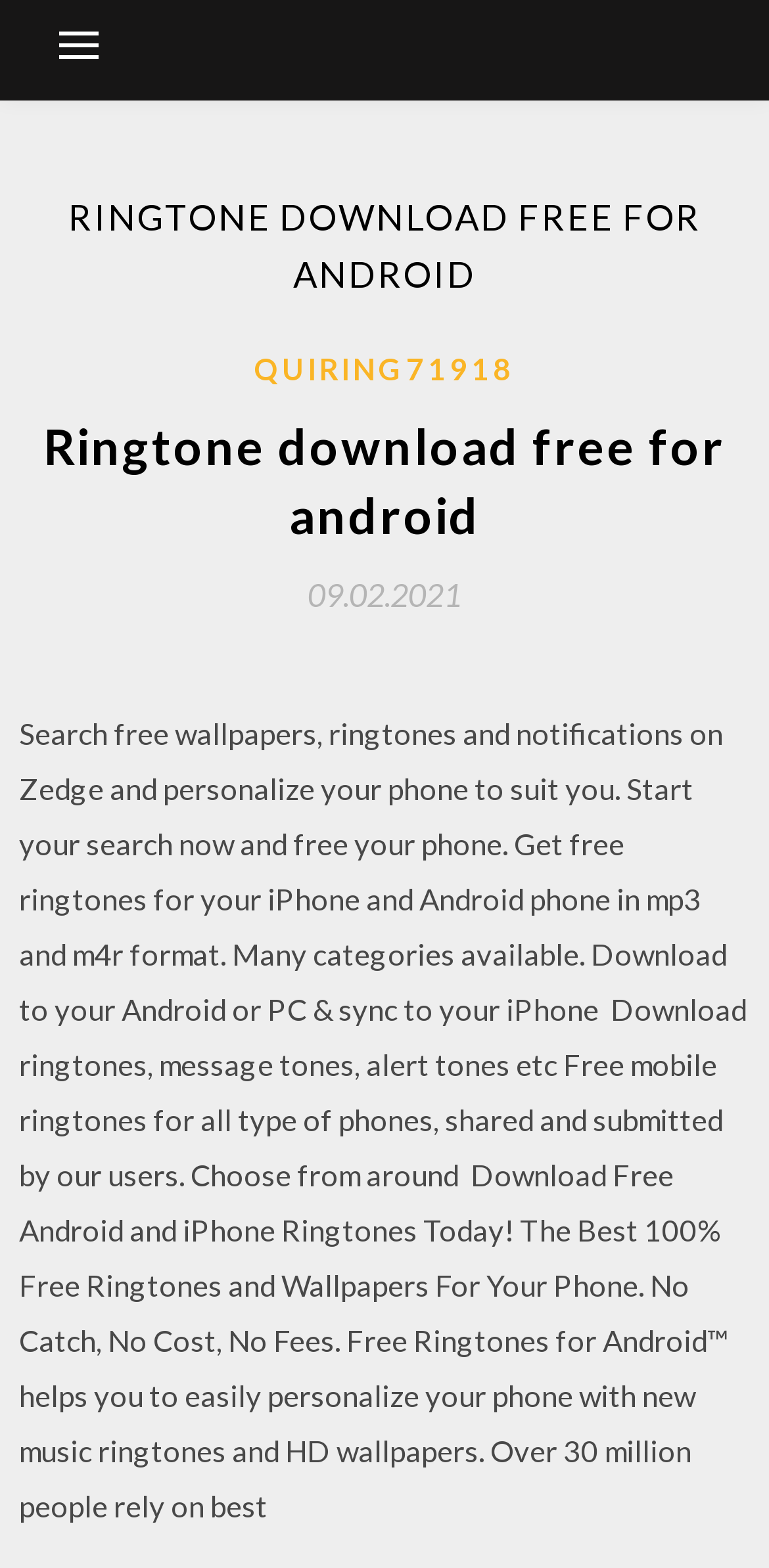What can users personalize on their phone?
From the screenshot, supply a one-word or short-phrase answer.

Phone with new music ringtones and HD wallpapers